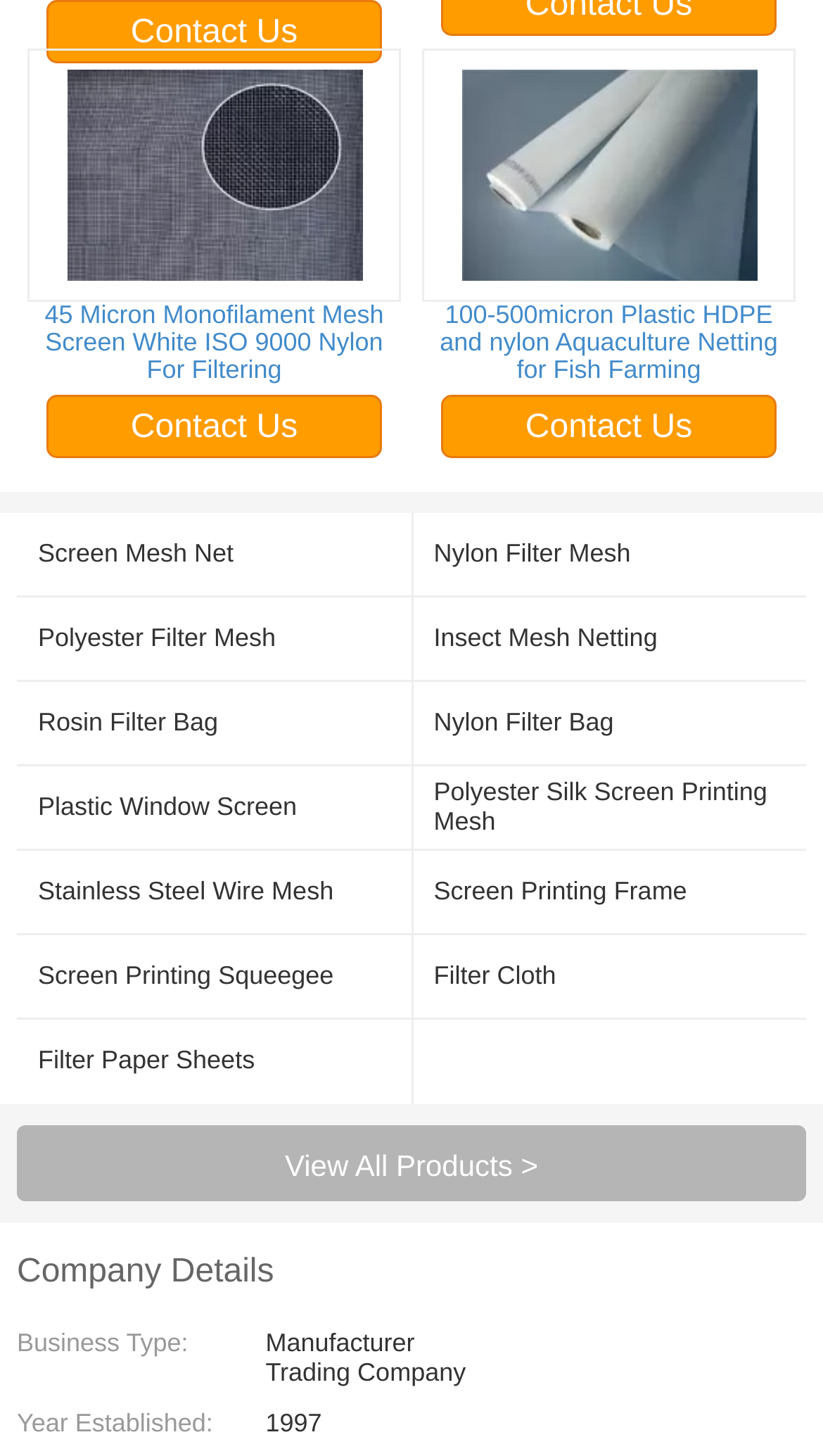What is the product category of the first item?
Can you offer a detailed and complete answer to this question?

The first item is a product with an image and a heading '45 Micron Monofilament Mesh Screen White ISO 9000 Nylon For Filtering'. Based on the product name, I can infer that it belongs to the category of Screen Mesh Net.